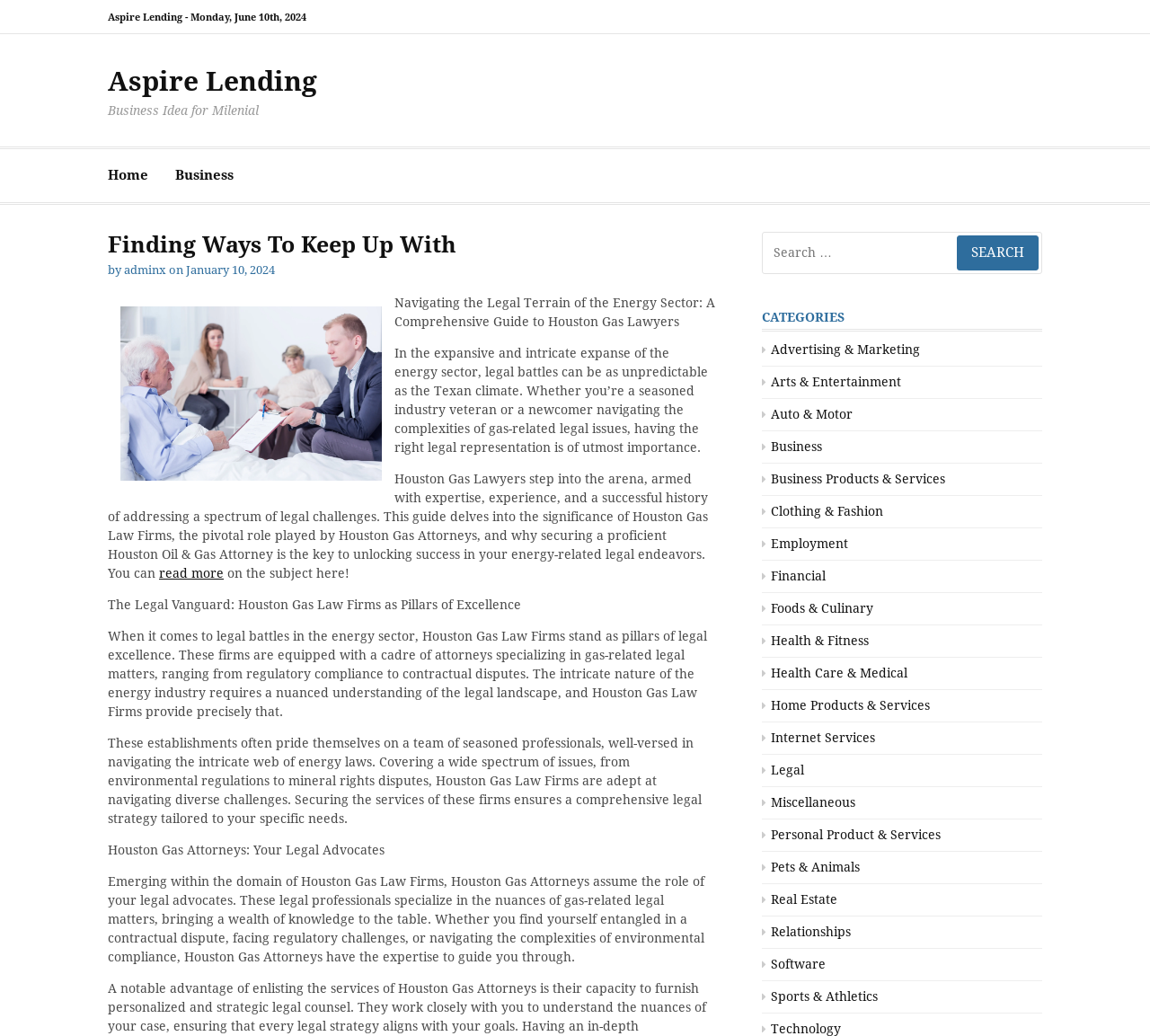What is the main topic of the article?
From the screenshot, supply a one-word or short-phrase answer.

Houston Gas Lawyers